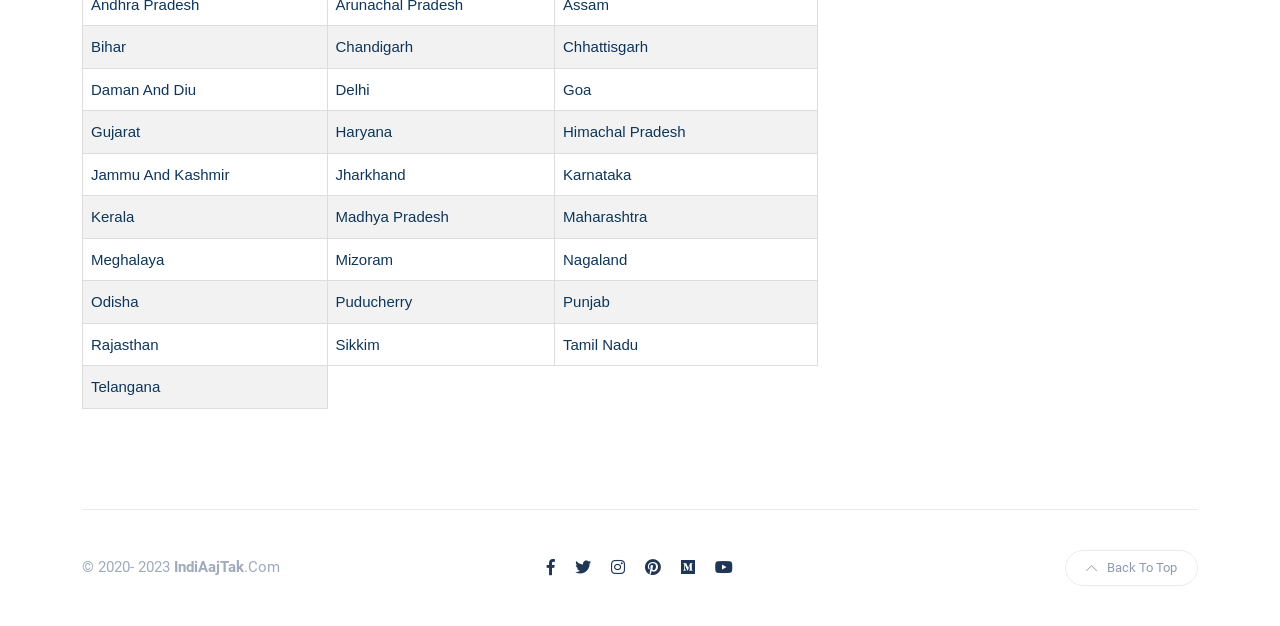What is the last state listed?
Using the information from the image, provide a comprehensive answer to the question.

The last row of the grid contains a single grid cell with a link to the state 'Telangana', which is the last state listed.